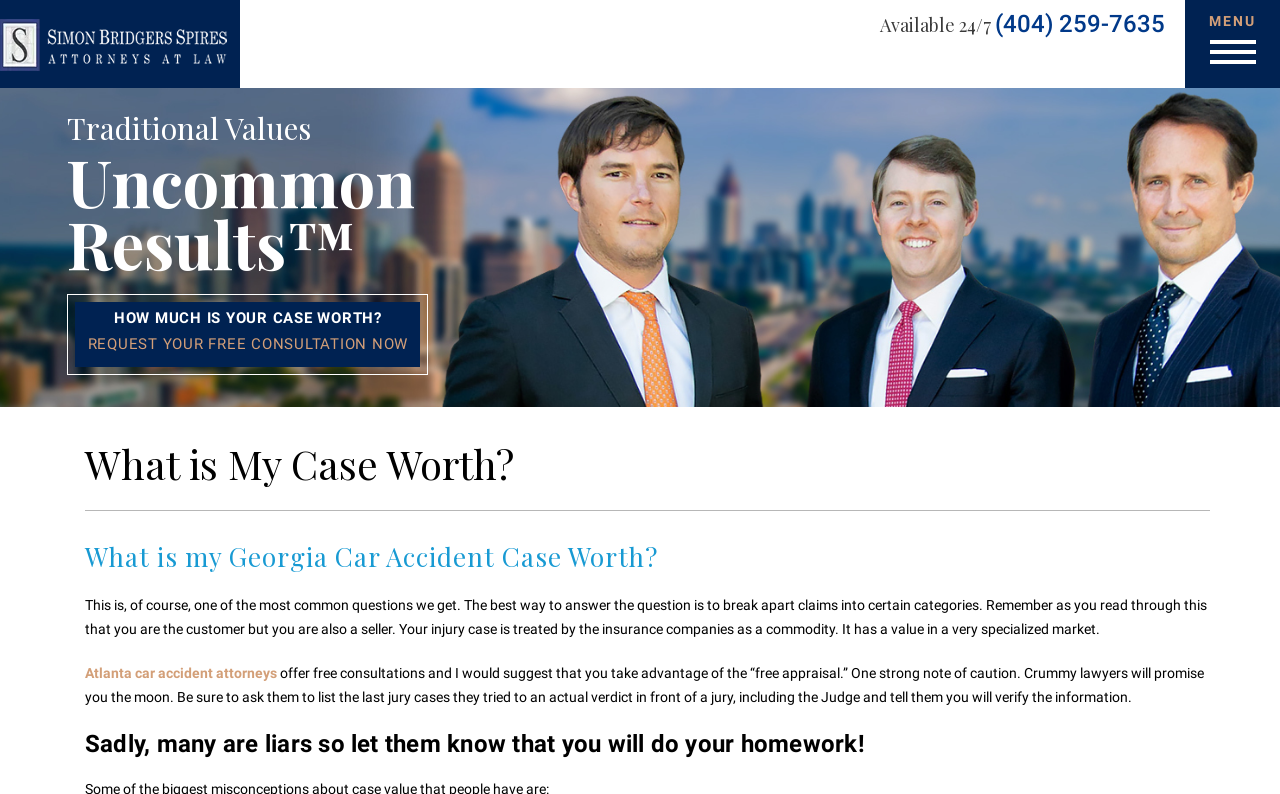Summarize the contents and layout of the webpage in detail.

The webpage appears to be a legal services website, specifically focused on personal injury cases. At the top left, there is a link to "Simon Bridgers Spires" accompanied by an image, likely a logo. To the right of this, there are two static text elements, "MENU" and "Available 24/7", which suggest that the website is accessible at all times.

Below these elements, there is a phone number "(404) 259-7635" presented as a link, indicating that users can click to call the number. Next to the phone number, there is a heading that reads "Traditional Values Uncommon Results™", which may be a slogan or motto for the law firm.

The main content of the webpage is divided into sections, each with its own heading. The first heading reads "What is My Case Worth?", which is also the title of the webpage. Below this, there is a link to "HOW MUCH IS YOUR CASE WORTH? REQUEST YOUR FREE CONSULTATION NOW", encouraging users to take action.

The next section has a heading "What is my Georgia Car Accident Case Worth?", which suggests that the website specializes in car accident cases in Georgia. The following paragraphs of text provide information on how to determine the value of a car accident case, with a focus on the importance of seeking a free consultation with a qualified attorney. There is also a link to "Atlanta car accident attorneys" within the text.

Throughout the webpage, there are several headings and paragraphs of text that provide guidance and advice on navigating the legal process. The tone of the content is informative and cautionary, warning users to be wary of dishonest lawyers and encouraging them to do their homework when seeking legal representation.